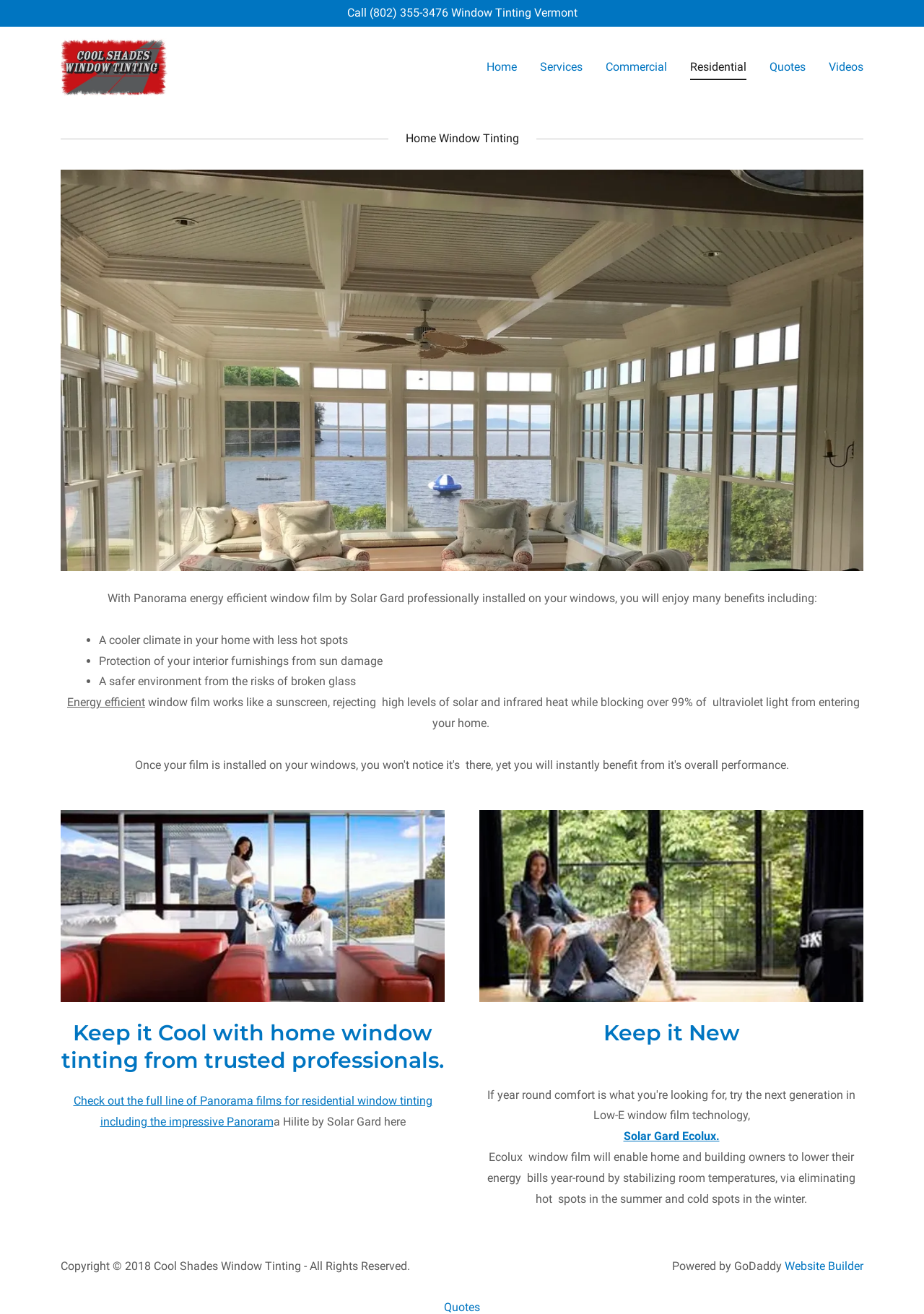Please identify the bounding box coordinates of the area I need to click to accomplish the following instruction: "Check the 'Website Builder'".

[0.849, 0.958, 0.934, 0.969]